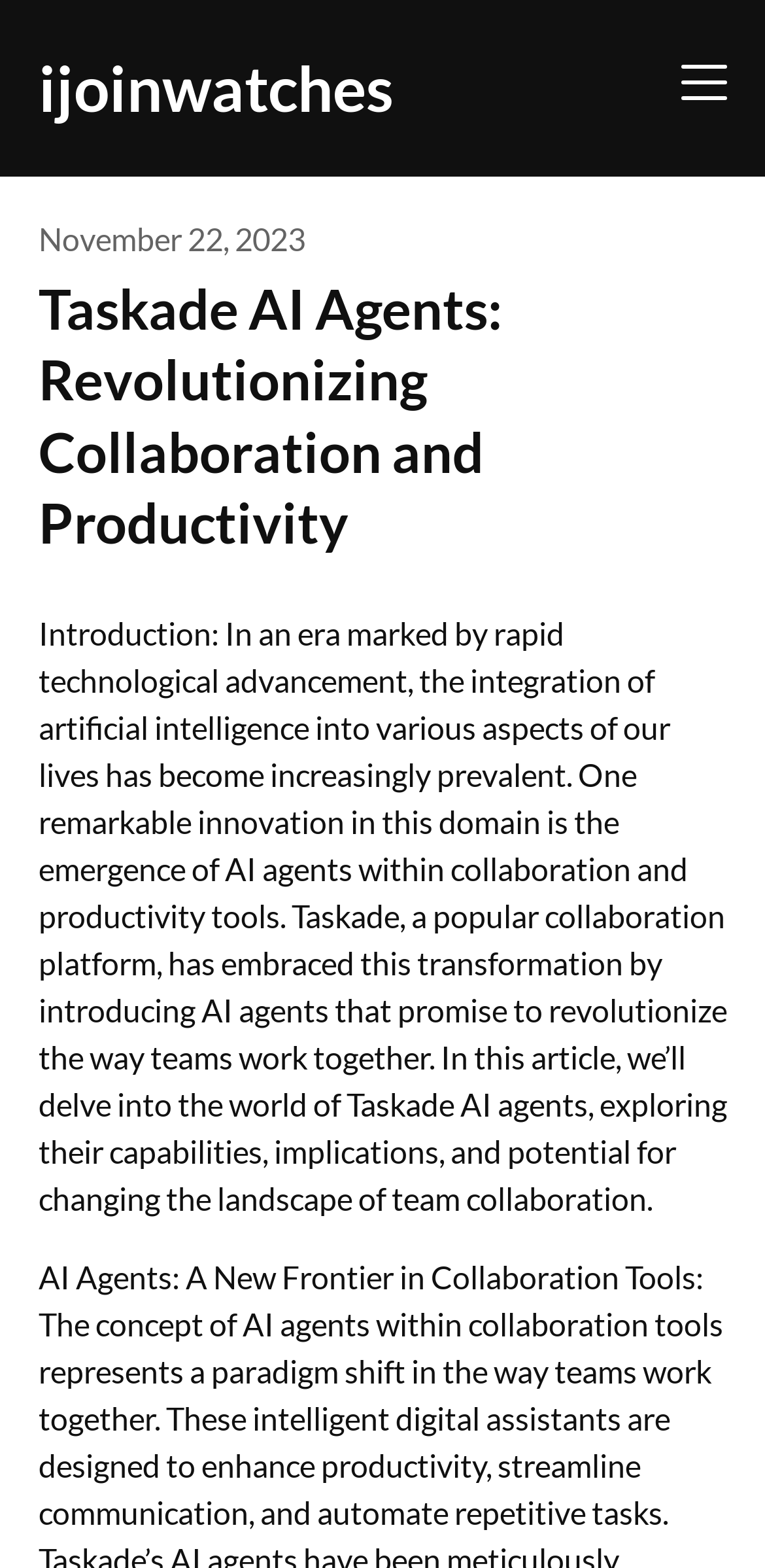Using the provided description: "November 22, 2023November 22, 2023", find the bounding box coordinates of the corresponding UI element. The output should be four float numbers between 0 and 1, in the format [left, top, right, bottom].

[0.05, 0.14, 0.399, 0.164]